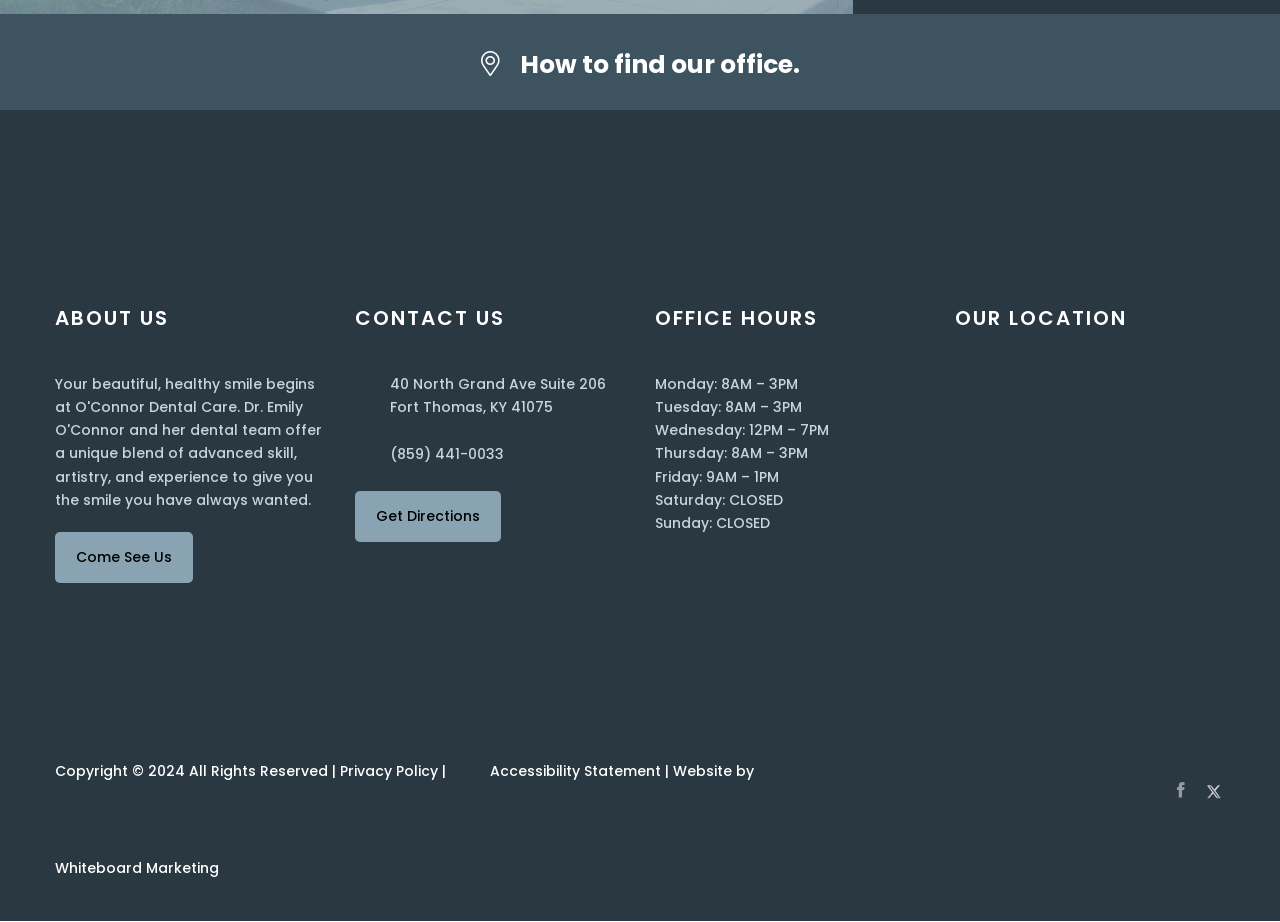What is the location of the office?
Provide a concise answer using a single word or phrase based on the image.

Fort Thomas, KY 41075